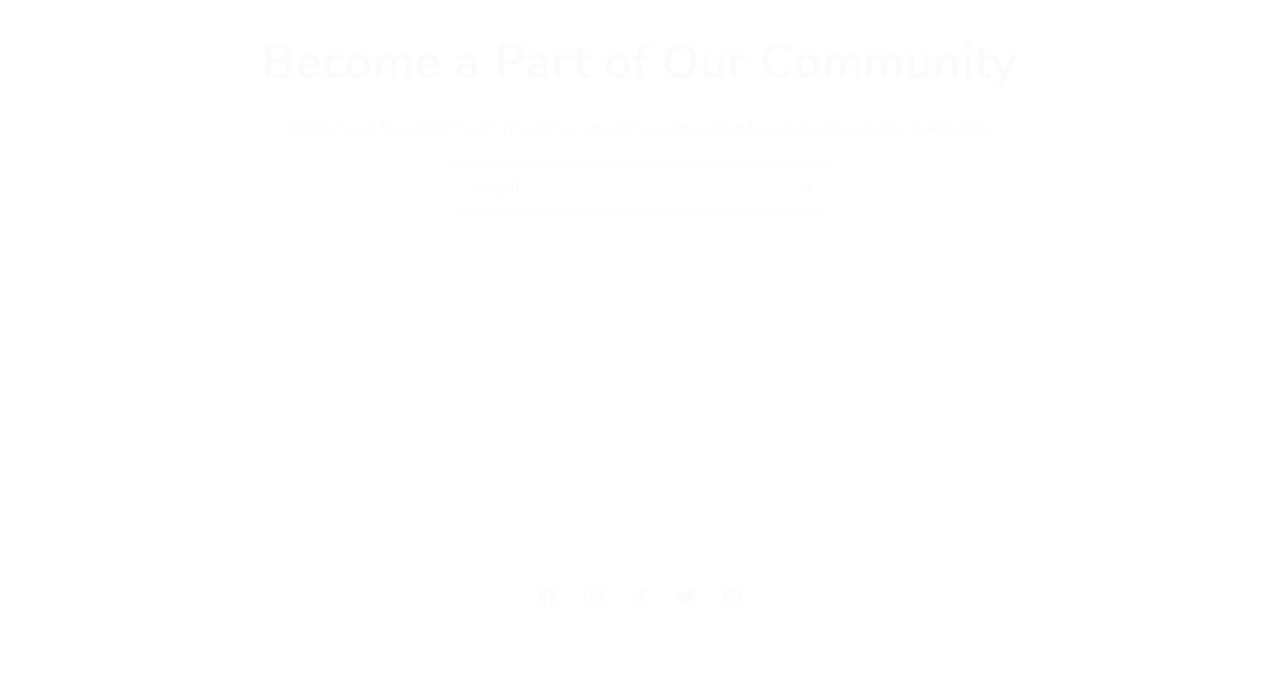Provide a single word or phrase to answer the given question: 
What is the purpose of the 'Subscribe' button?

Newsletter subscription